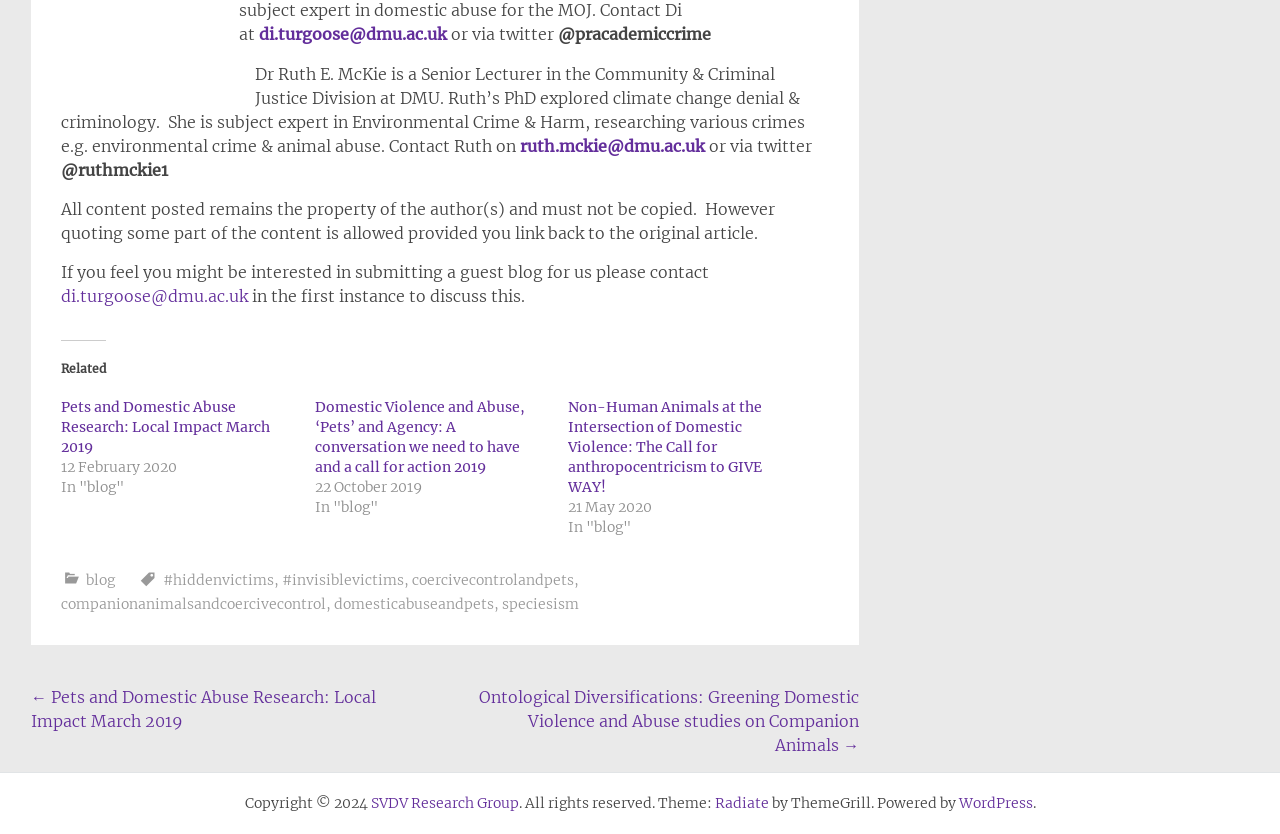Give a short answer using one word or phrase for the question:
What is the name of the research group associated with this webpage?

SVDV Research Group